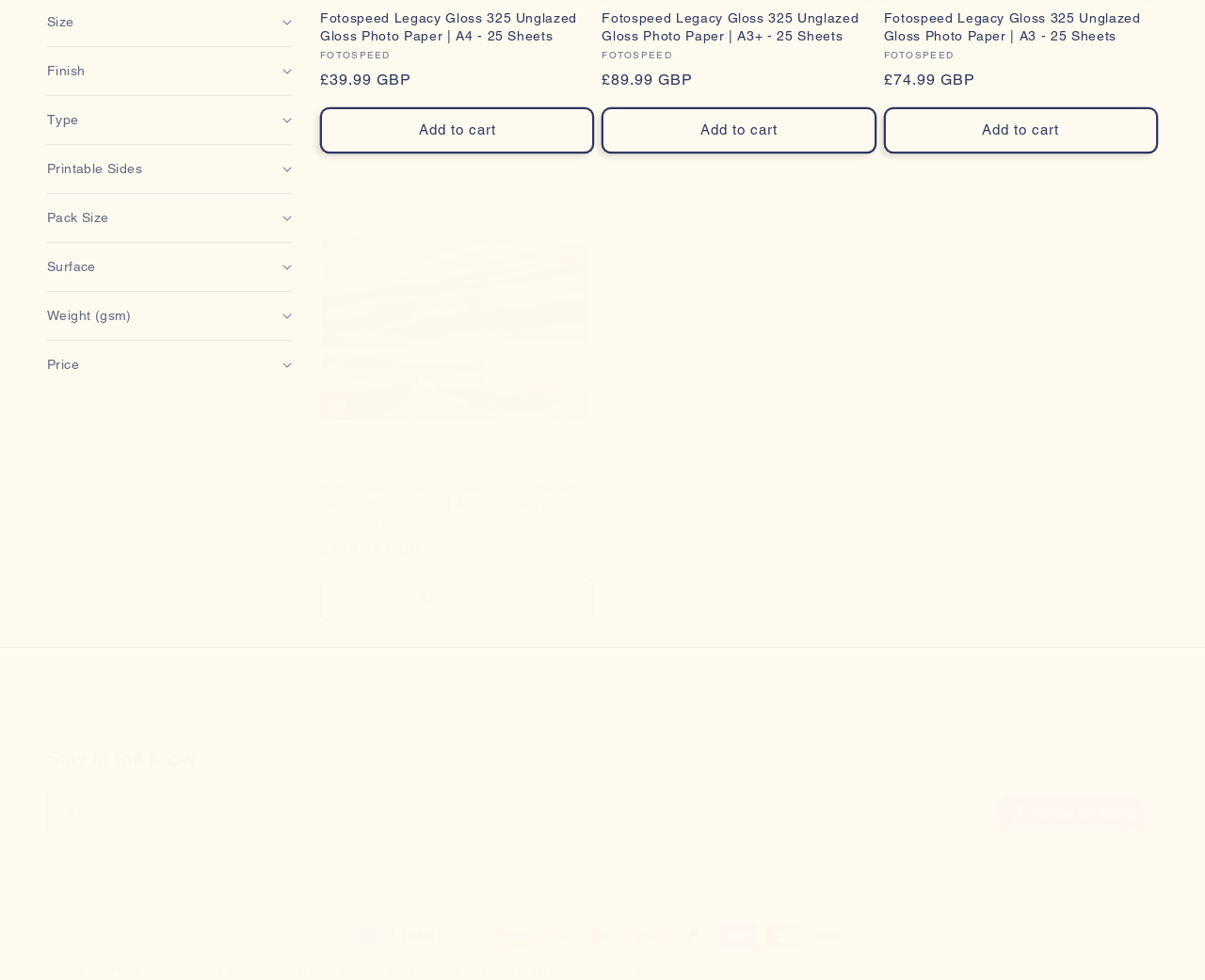How many sheets are in Fotospeed Legacy Gloss 325 Unglazed Gloss Photo Paper in A3+ size?
Using the information from the image, give a concise answer in one word or a short phrase.

25 Sheets